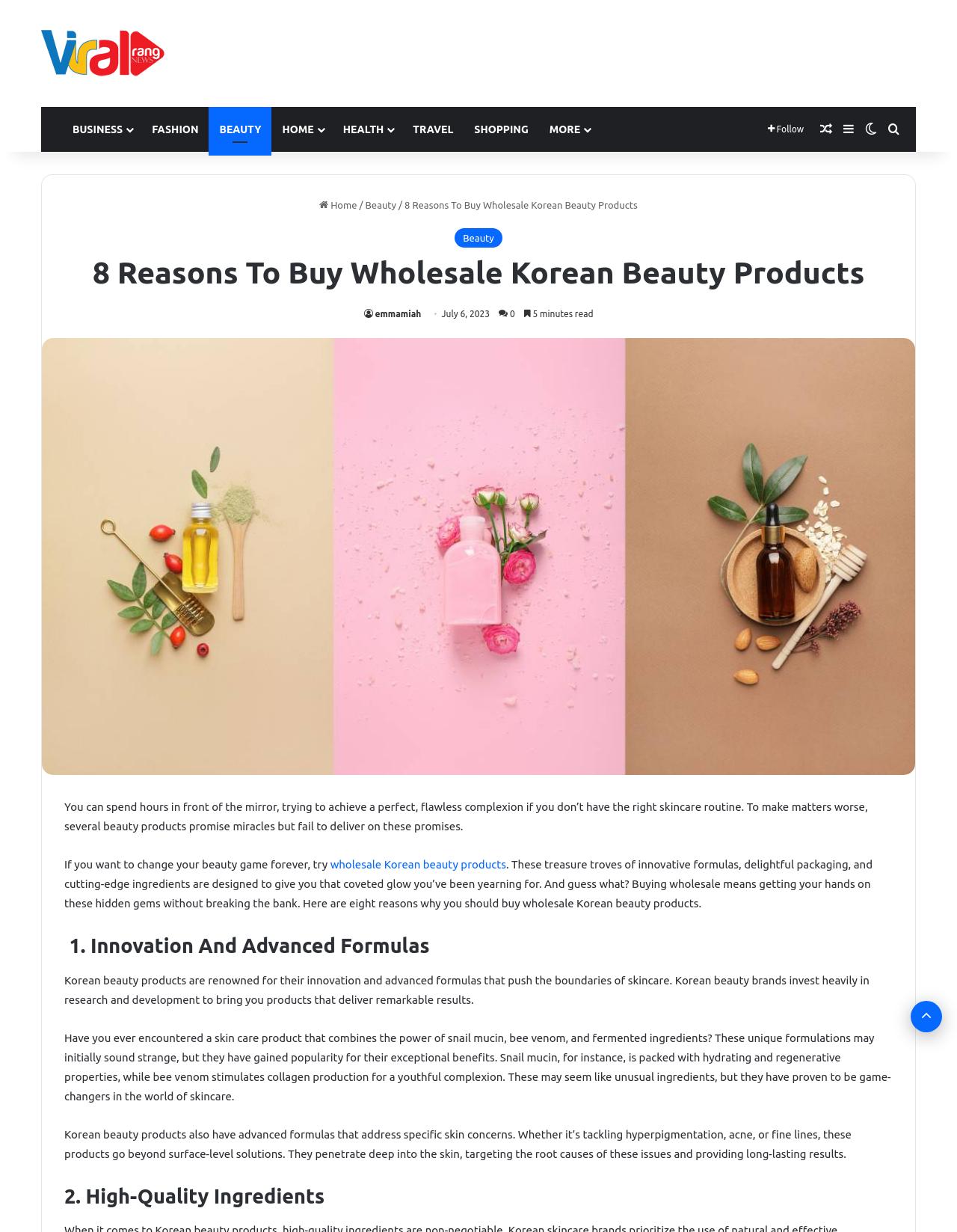Identify and provide the bounding box coordinates of the UI element described: "Search for". The coordinates should be formatted as [left, top, right, bottom], with each number being a float between 0 and 1.

[0.922, 0.087, 0.945, 0.123]